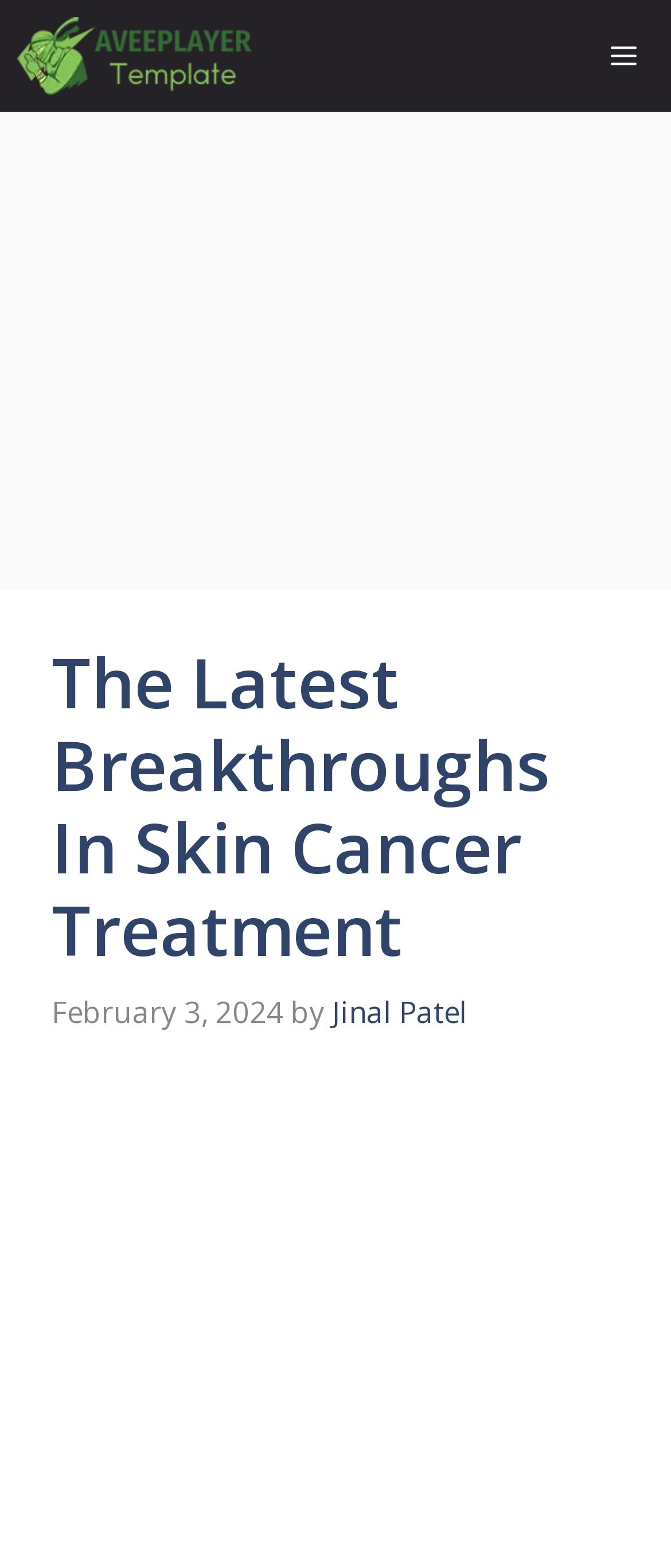Describe in detail what you see on the webpage.

The webpage is about the latest breakthroughs in skin cancer treatment. At the top left corner, there is a link and an image with the text "AVEEPLAYERTEMPLATE". On the top right corner, there is a button labeled "Menu" that controls a mobile menu. 

Below the top section, there is a header section that spans most of the width of the page. Within this section, there is a heading that reads "The Latest Breakthroughs In Skin Cancer Treatment". Below the heading, there is a time stamp that indicates the article was published on "February 3, 2024". Next to the time stamp, there is a phrase "by" followed by a link to the author's name, "Jinal Patel".